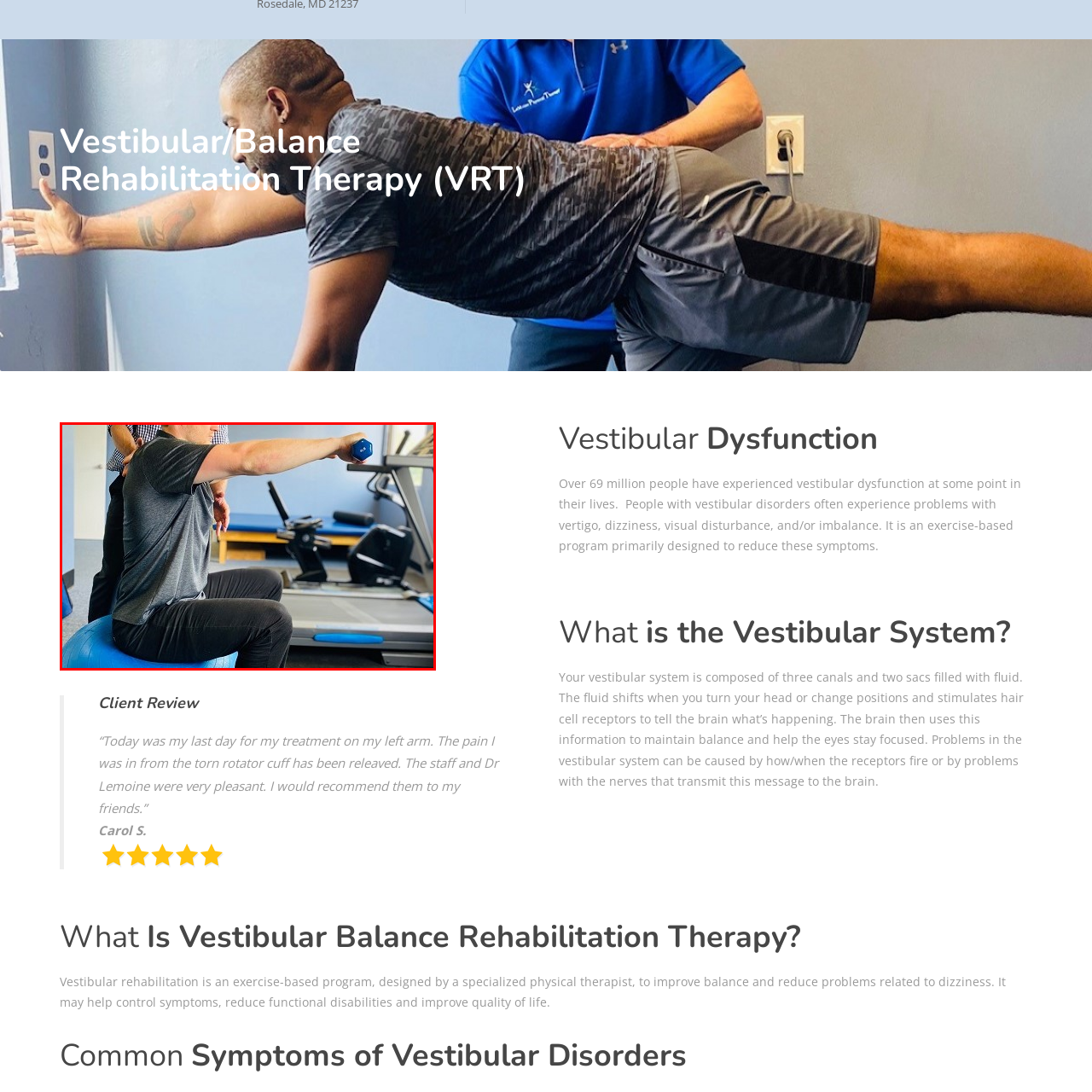Look at the image within the red outline, What is the therapist doing in the background? Answer with one word or phrase.

Assisting the individual